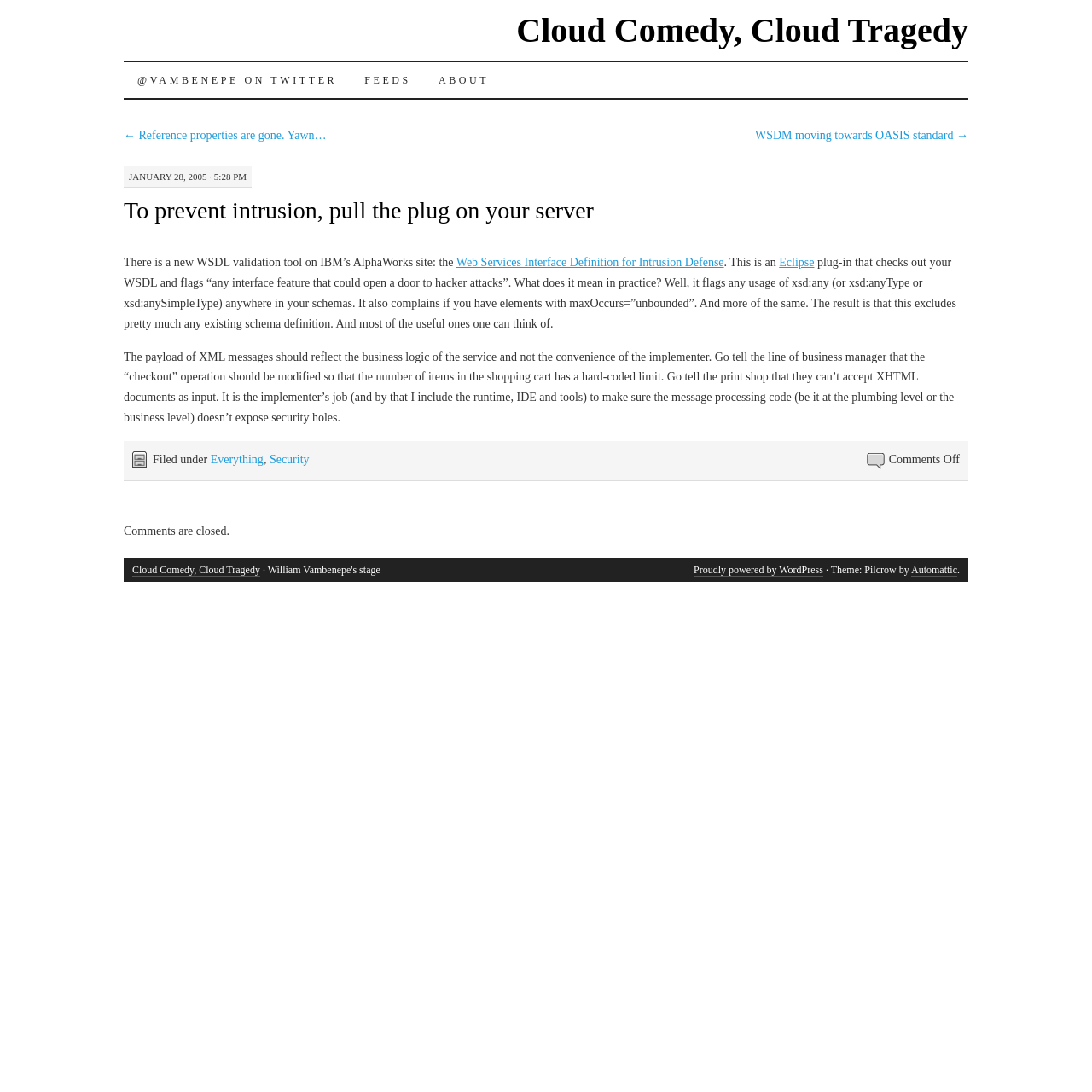Locate the bounding box coordinates of the clickable element to fulfill the following instruction: "check out Web Services Interface Definition for Intrusion Defense". Provide the coordinates as four float numbers between 0 and 1 in the format [left, top, right, bottom].

[0.418, 0.235, 0.663, 0.246]